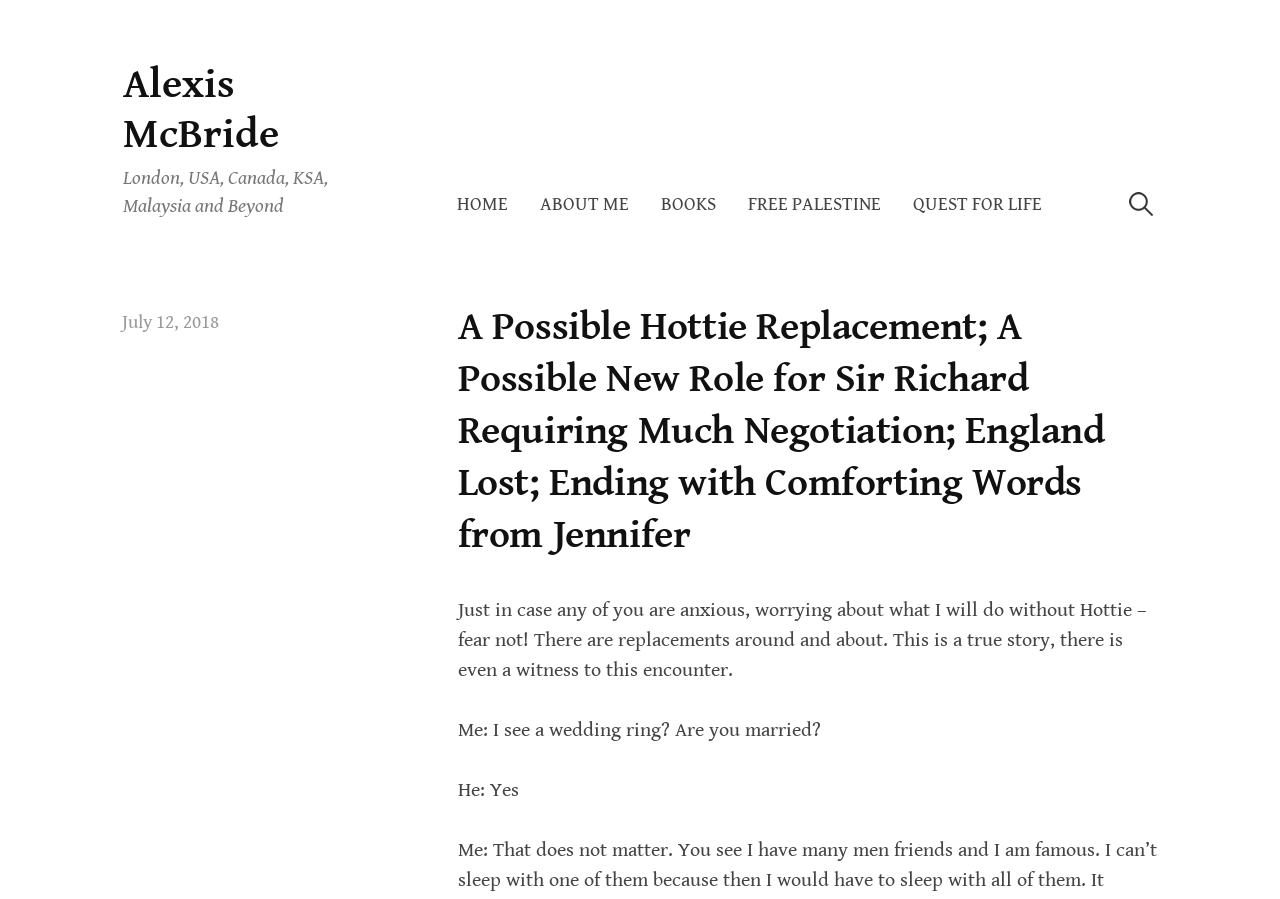Answer the following inquiry with a single word or phrase:
What is the topic of the conversation in the webpage?

Marriage